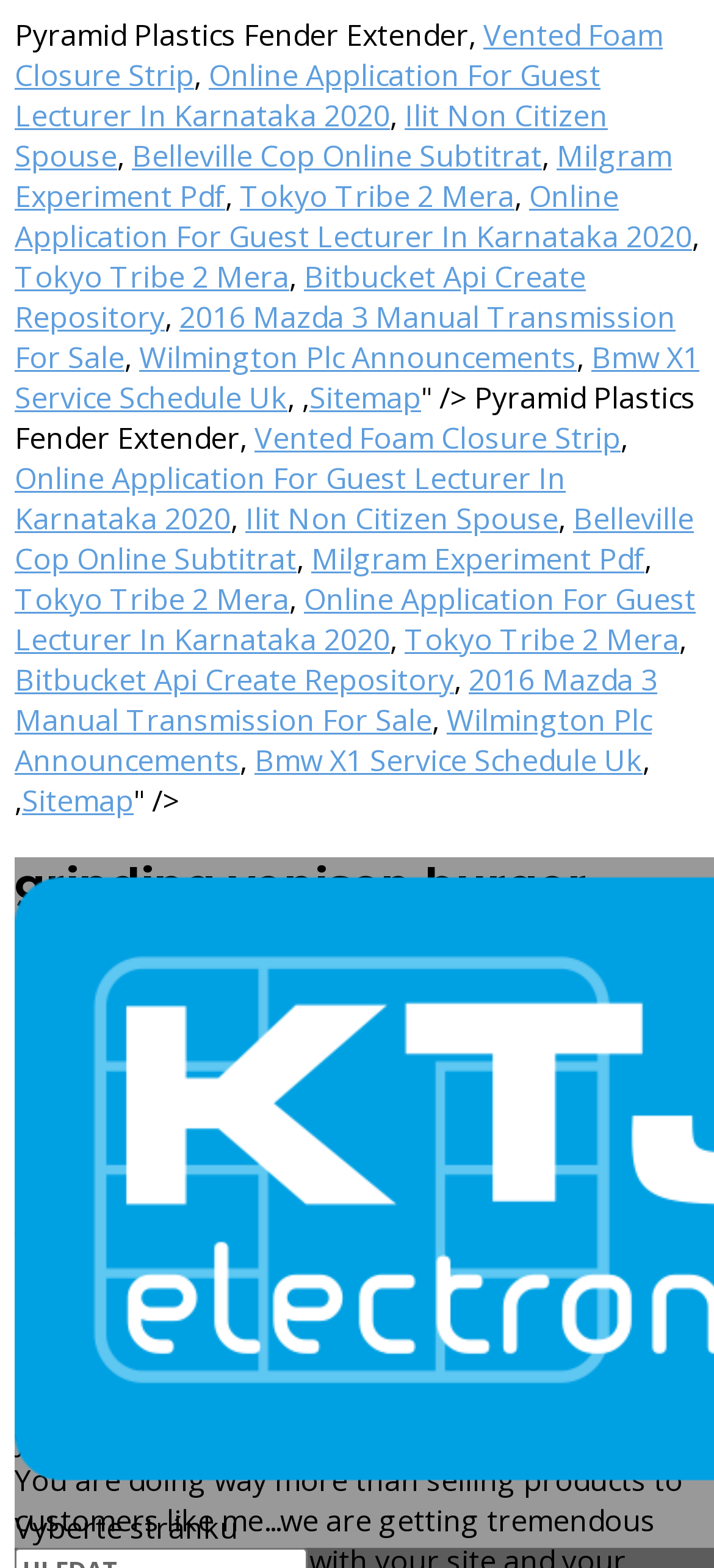Please identify the bounding box coordinates of the clickable area that will allow you to execute the instruction: "Click on Vented Foam Closure Strip".

[0.021, 0.009, 0.928, 0.061]